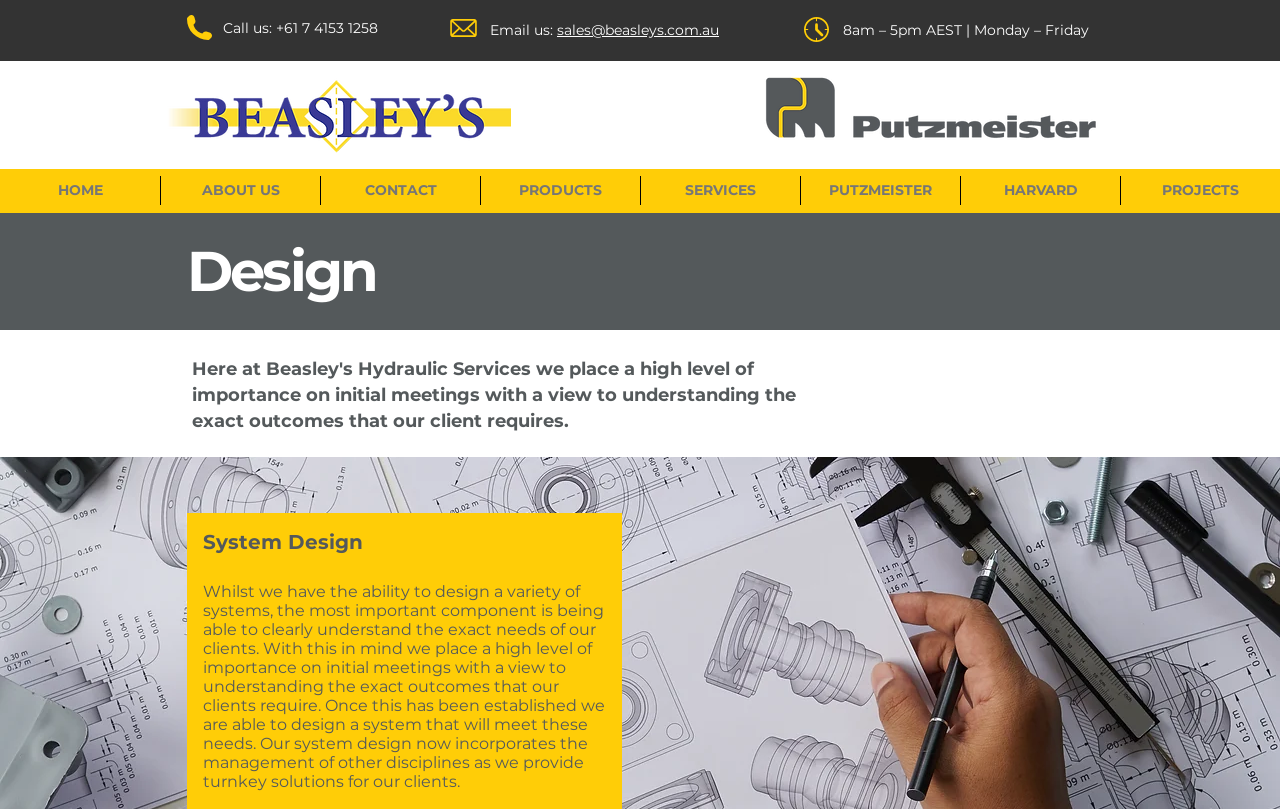Please provide the bounding box coordinates for the element that needs to be clicked to perform the following instruction: "View the PROJECTS page". The coordinates should be given as four float numbers between 0 and 1, i.e., [left, top, right, bottom].

[0.876, 0.218, 1.0, 0.253]